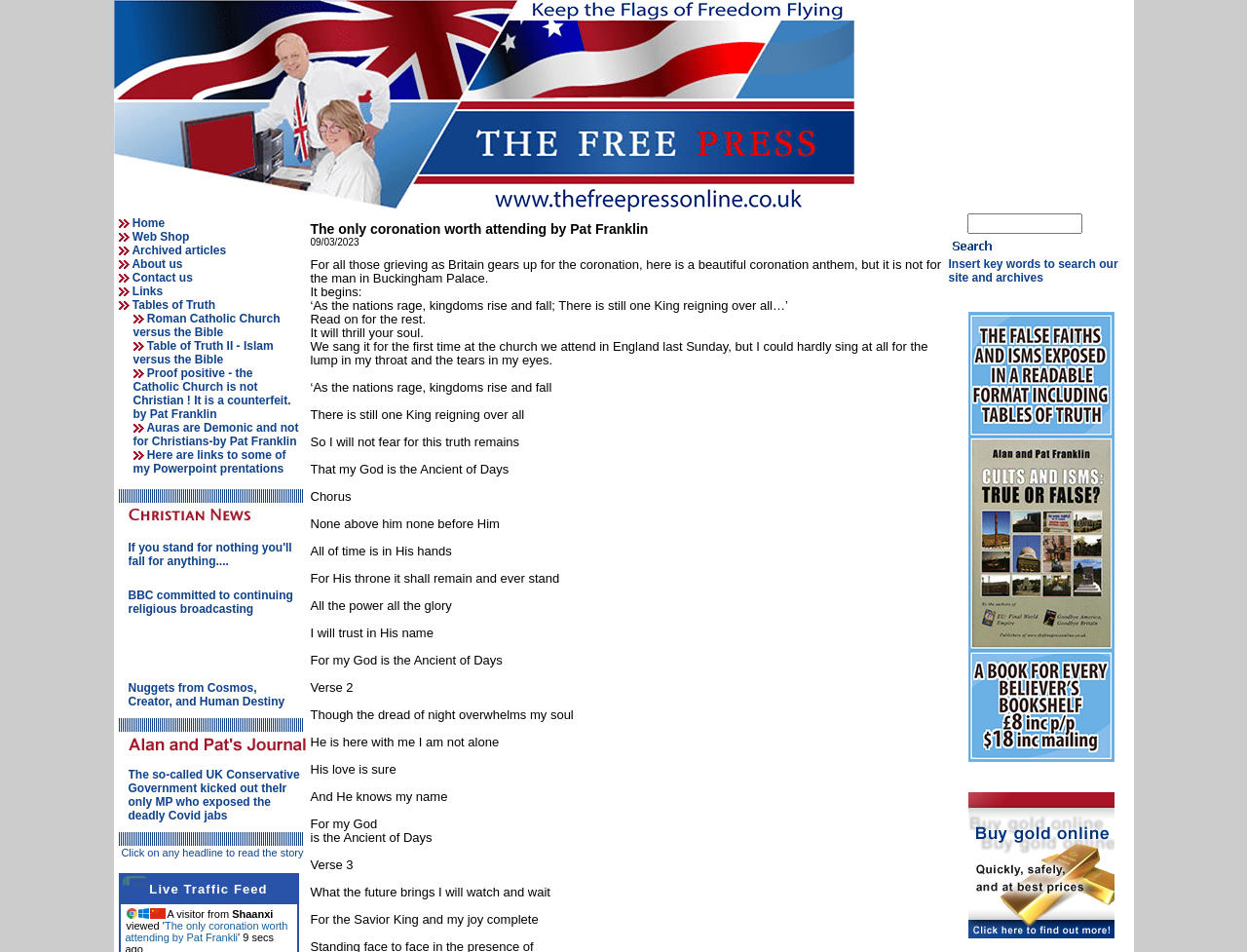Please identify the bounding box coordinates of the region to click in order to complete the task: "Click on the link 'The so-called UK Conservative Government kicked out theIr only MP who exposed the deadly Covid jabs'". The coordinates must be four float numbers between 0 and 1, specified as [left, top, right, bottom].

[0.103, 0.821, 0.24, 0.878]